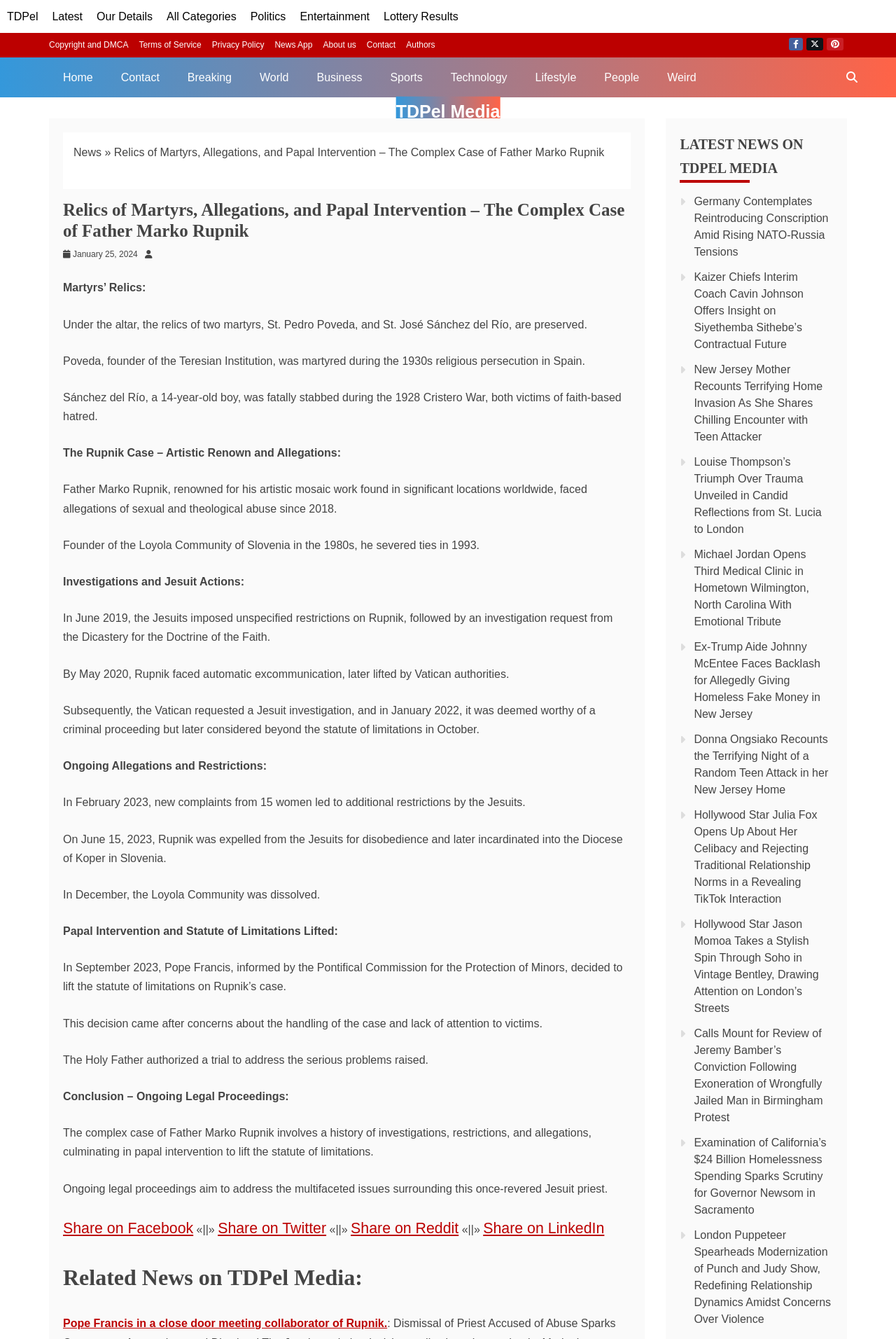Extract the main headline from the webpage and generate its text.

Relics of Martyrs, Allegations, and Papal Intervention – The Complex Case of Father Marko Rupnik